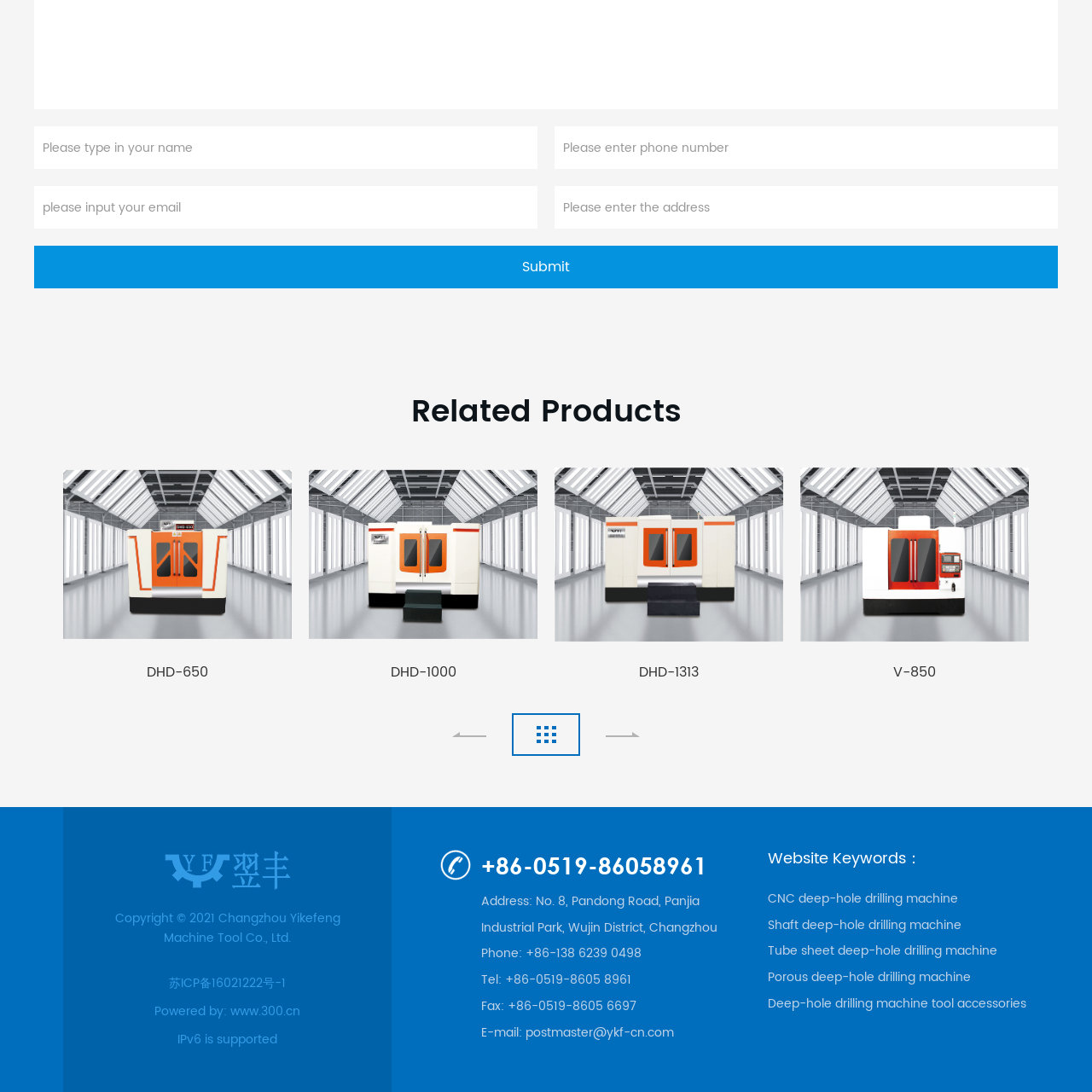Provide a thorough caption for the image that is surrounded by the red boundary.

The image showcases the product labeled "DHD-650," which is part of a collection of related products displayed on the webpage. The DHD-650 is likely a type of machinery or equipment relevant to the site's offerings. Below the image, contextual information about the product is available, indicating its specifications, features, or uses, aimed at assisting potential customers. The layout conveys a focus on technical apparatus, presenting the DHD-650 among similar models, including the DHD-1000 and DHD-1313, fostering a comparison of options for interested buyers. The overall design promotes ease of navigation, with clear links to each product for further exploration.